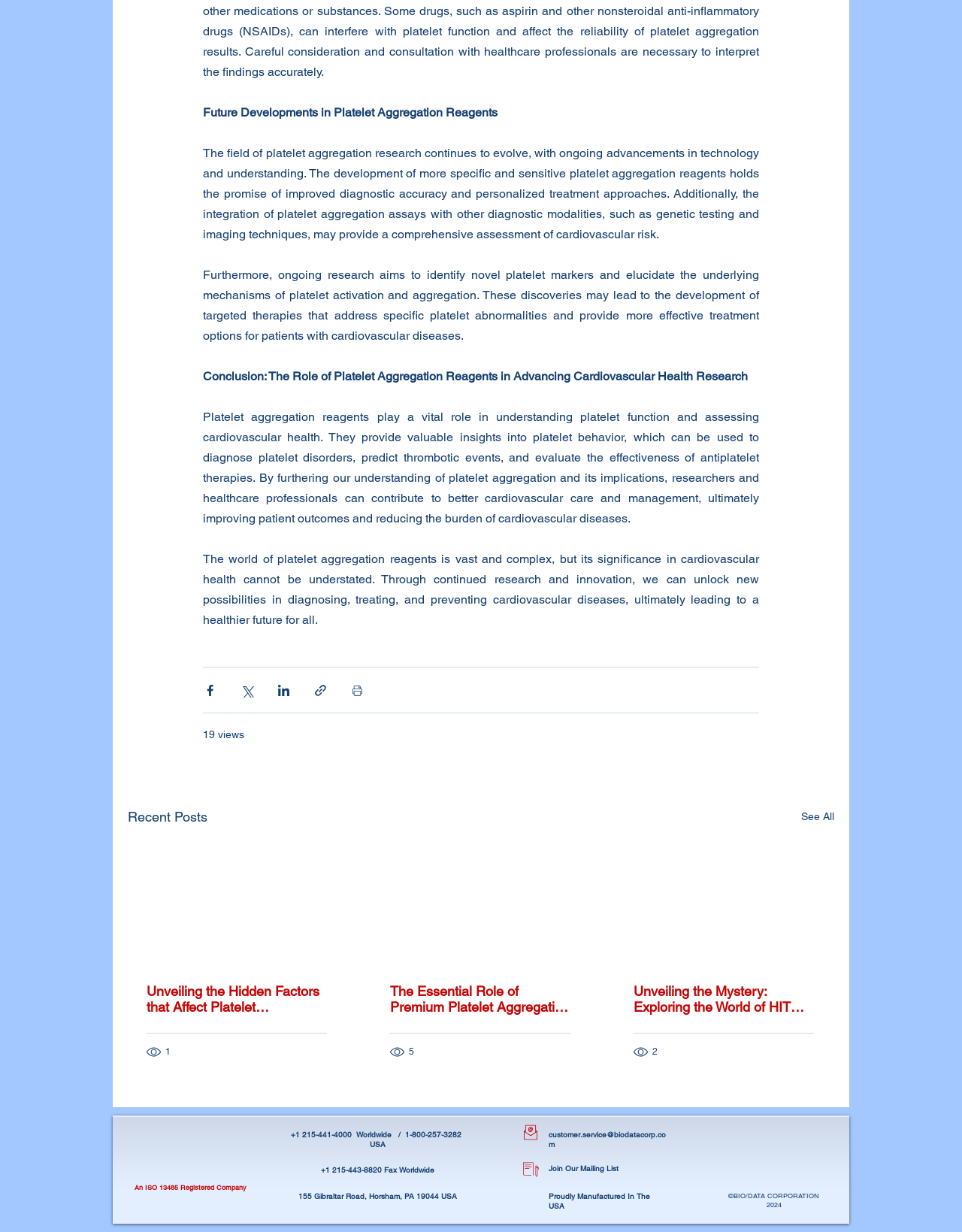Based on the element description See All, identify the bounding box of the UI element in the given webpage screenshot. The coordinates should be in the format (top-left x, top-left y, bottom-right x, bottom-right y) and must be between 0 and 1.

[0.833, 0.654, 0.867, 0.672]